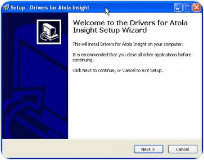Provide a rich and detailed narrative of the image.

The image depicts a setup window titled "Drivers for Atola Insight Setup Wizard." The interface is characterized by a blue background and features an icon representing software installation. The main message welcomes the user and informs them that the installation of Drivers for Atola Insight will commence on their computer. It advises users to close any other applications before proceeding with the installation. At the bottom of the window, there are two buttons: "Next" to continue with the setup, and "Cancel" for users who wish to exit. This visual representation is crucial for users preparing to install or update the necessary drivers for the Atola Insight device.